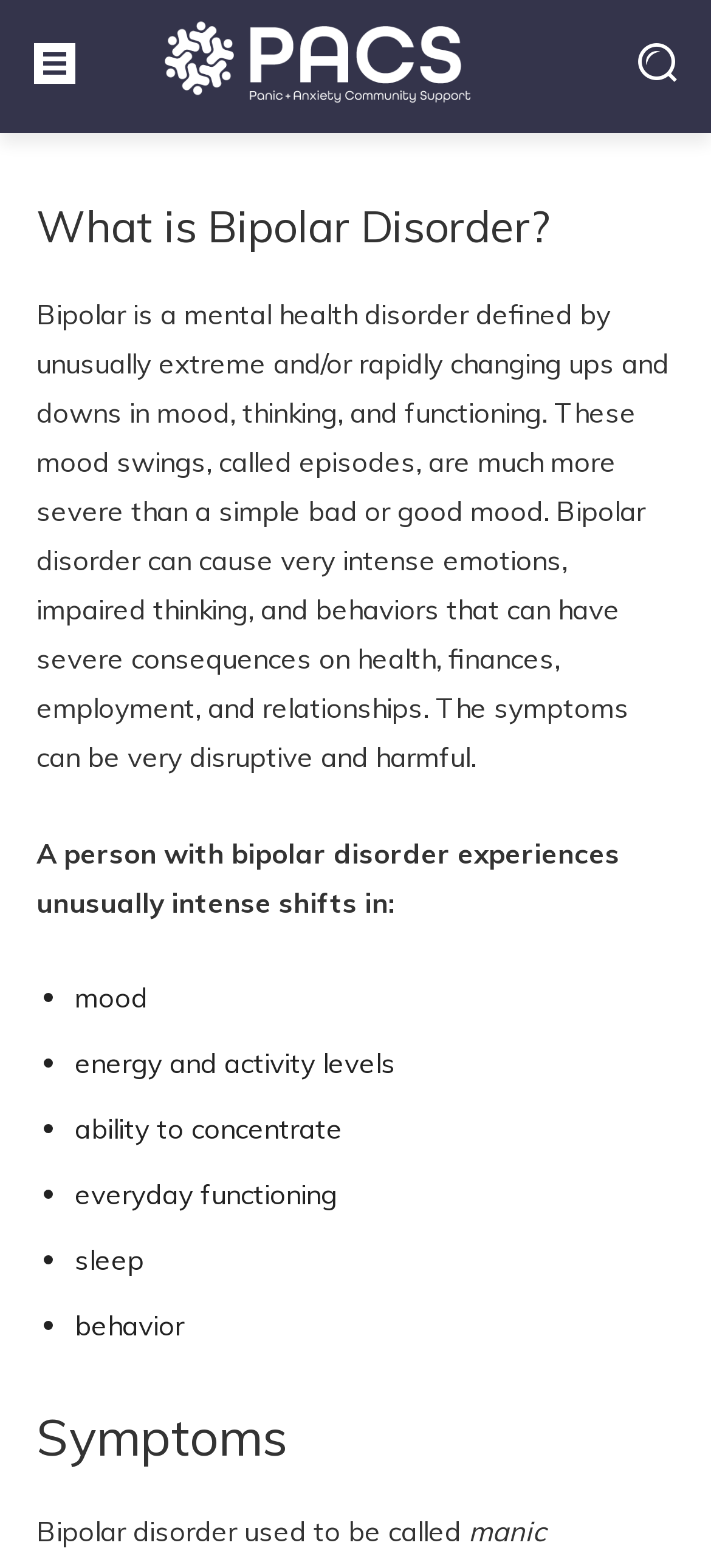Respond to the question below with a single word or phrase: What is the name of the disorder that bipolar disorder used to be called?

not specified